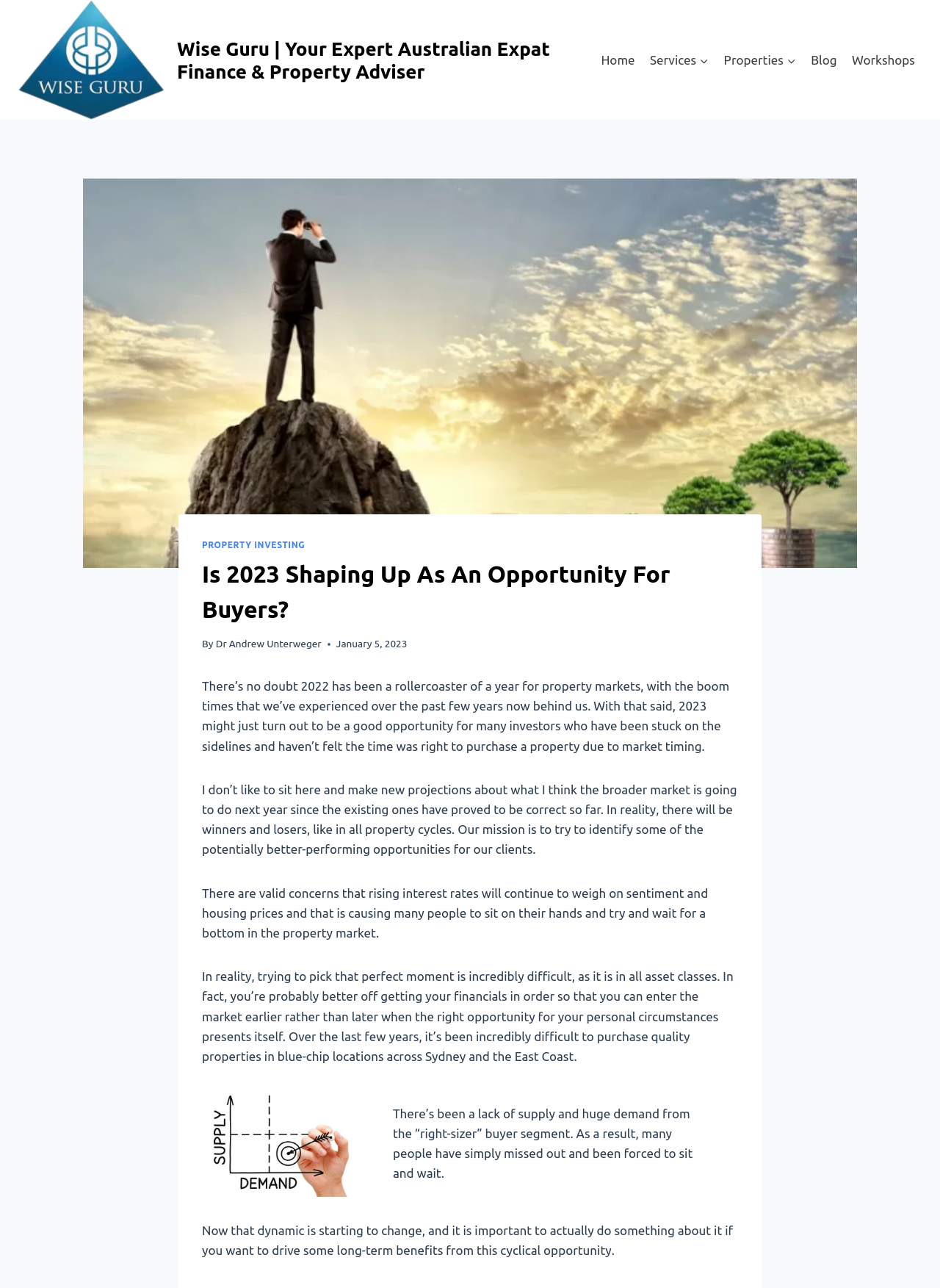Provide an in-depth caption for the webpage.

The webpage appears to be a blog article from Wise Guru, an Australian expat finance and property adviser. At the top left, there is a blue triangle logo with white writing, accompanied by a link to the Wise Guru website. To the right of the logo, there is a primary navigation menu with links to Home, Services, Properties, Blog, and Workshops.

Below the navigation menu, there is a prominent image of a man standing on top of a mountain, looking through binoculars. Above this image, there is a header section with a link to "PROPERTY INVESTING" and a heading that reads "Is 2023 Shaping Up As An Opportunity For Buyers?" The author of the article, Dr. Andrew Unterweger, is credited below the heading, along with the publication date, January 5, 2023.

The main content of the article is divided into five paragraphs of text, which discuss the current state of the property market and the potential opportunities for buyers in 2023. The text is accompanied by a graph image, which is placed below the third paragraph.

Overall, the webpage has a clean and organized layout, with a clear hierarchy of elements and a focus on the main article content.